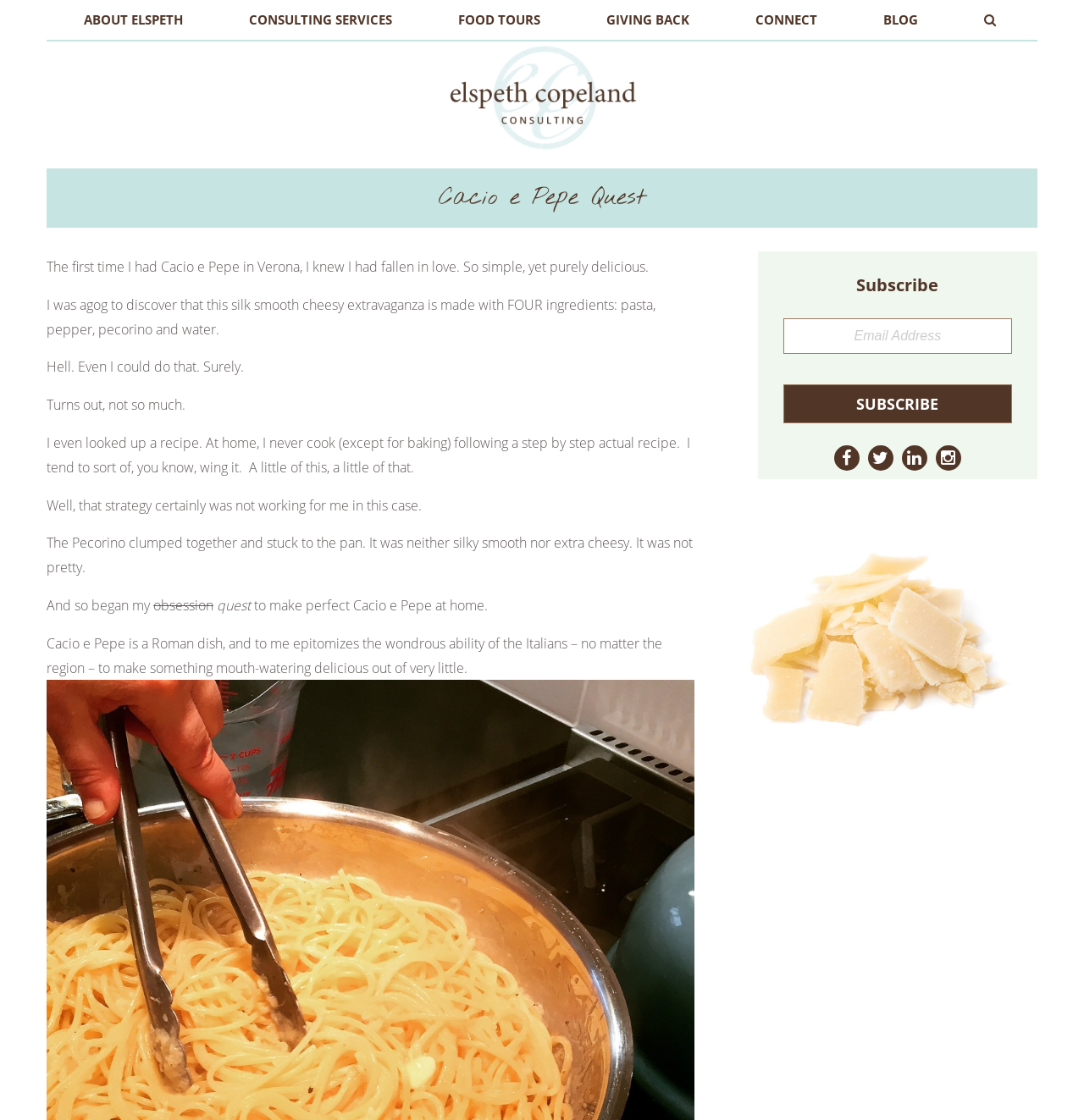What is the name of the consulting service?
Provide an in-depth answer to the question, covering all aspects.

I found the answer by looking at the link element with the text 'Elspeth Copeland Consulting' which is located at the top of the webpage, indicating that it is the name of the consulting service.